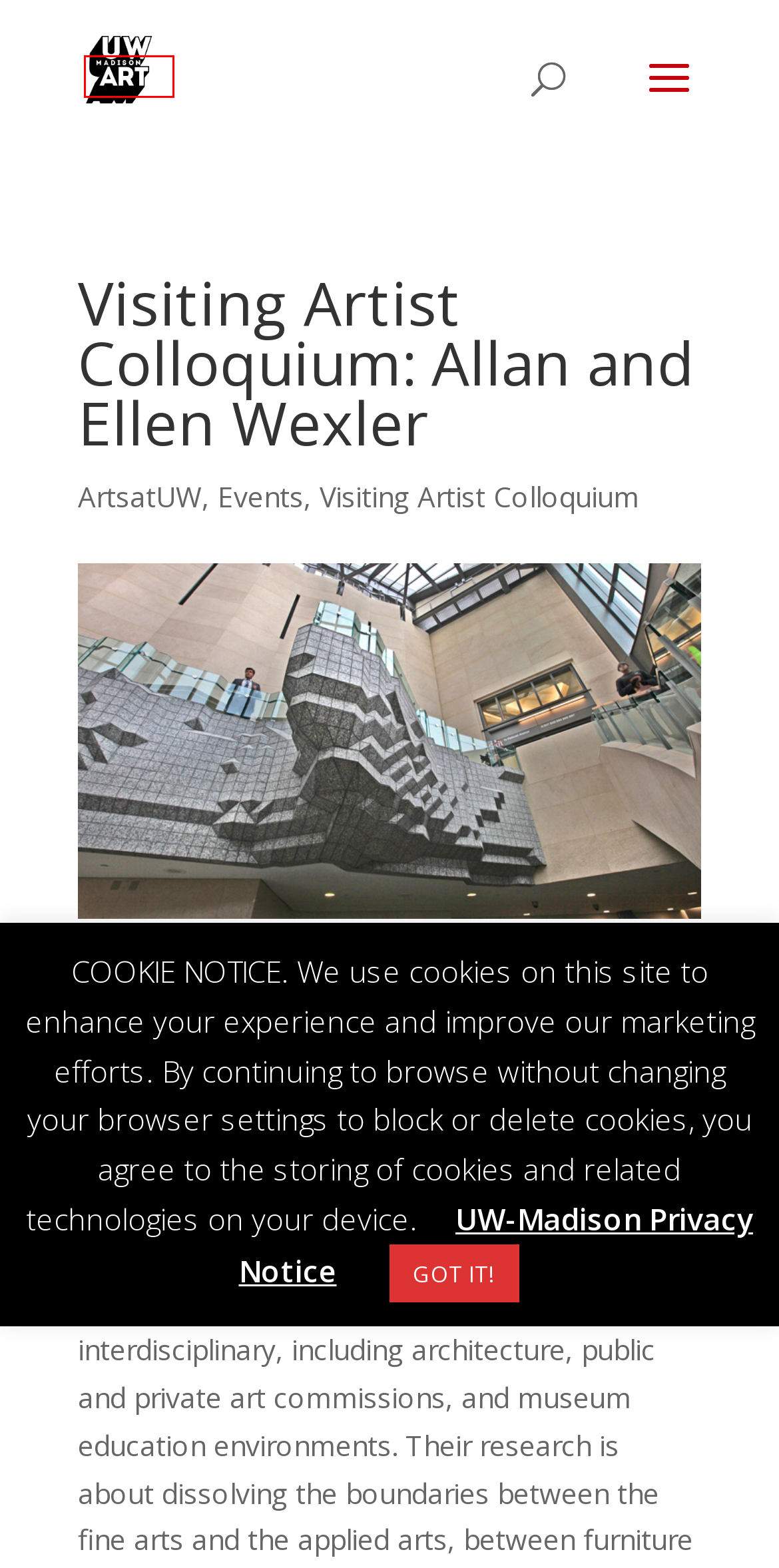You are presented with a screenshot of a webpage containing a red bounding box around a particular UI element. Select the best webpage description that matches the new webpage after clicking the element within the bounding box. Here are the candidates:
A. ArtsatUW Archives - UW ART
B. UW/ART Madison - UW ART
C. Events Archives - UW ART
D. Courses Archives - UW ART
E. From the Chair Archives - UW ART
F. Privacy Notice - University of Wisconsin–Madison
G. ‘Staring at the Sky’: Q&A with author Douglas Rosenberg by Kari Dickson - UW ART
H. Visiting Artist Colloquium Archives - UW ART

B